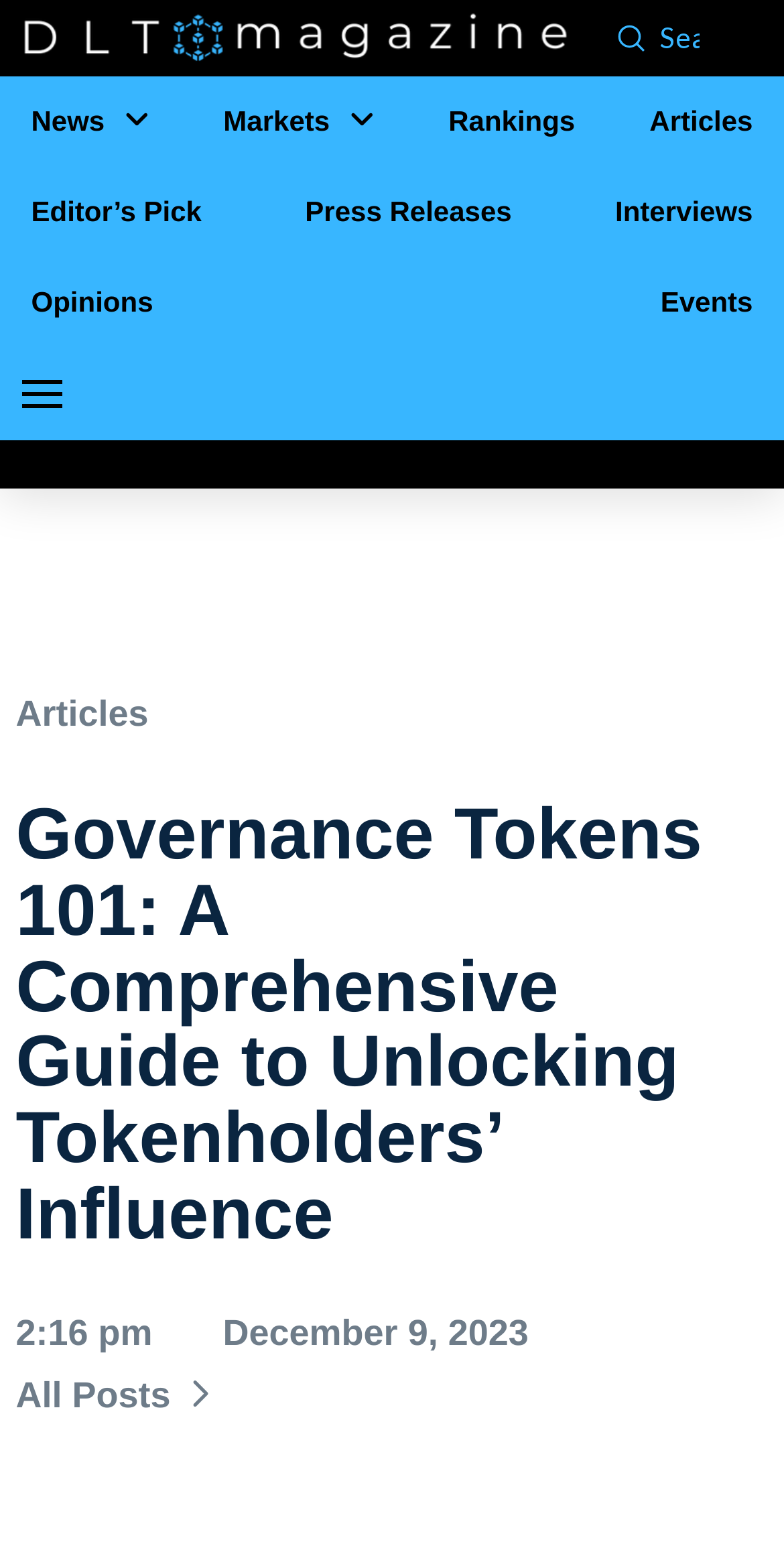Please provide a comprehensive response to the question based on the details in the image: What is the time of the latest article?

I looked at the time stamp of the latest article, which is displayed below the article title, and it says '2:16 pm'.